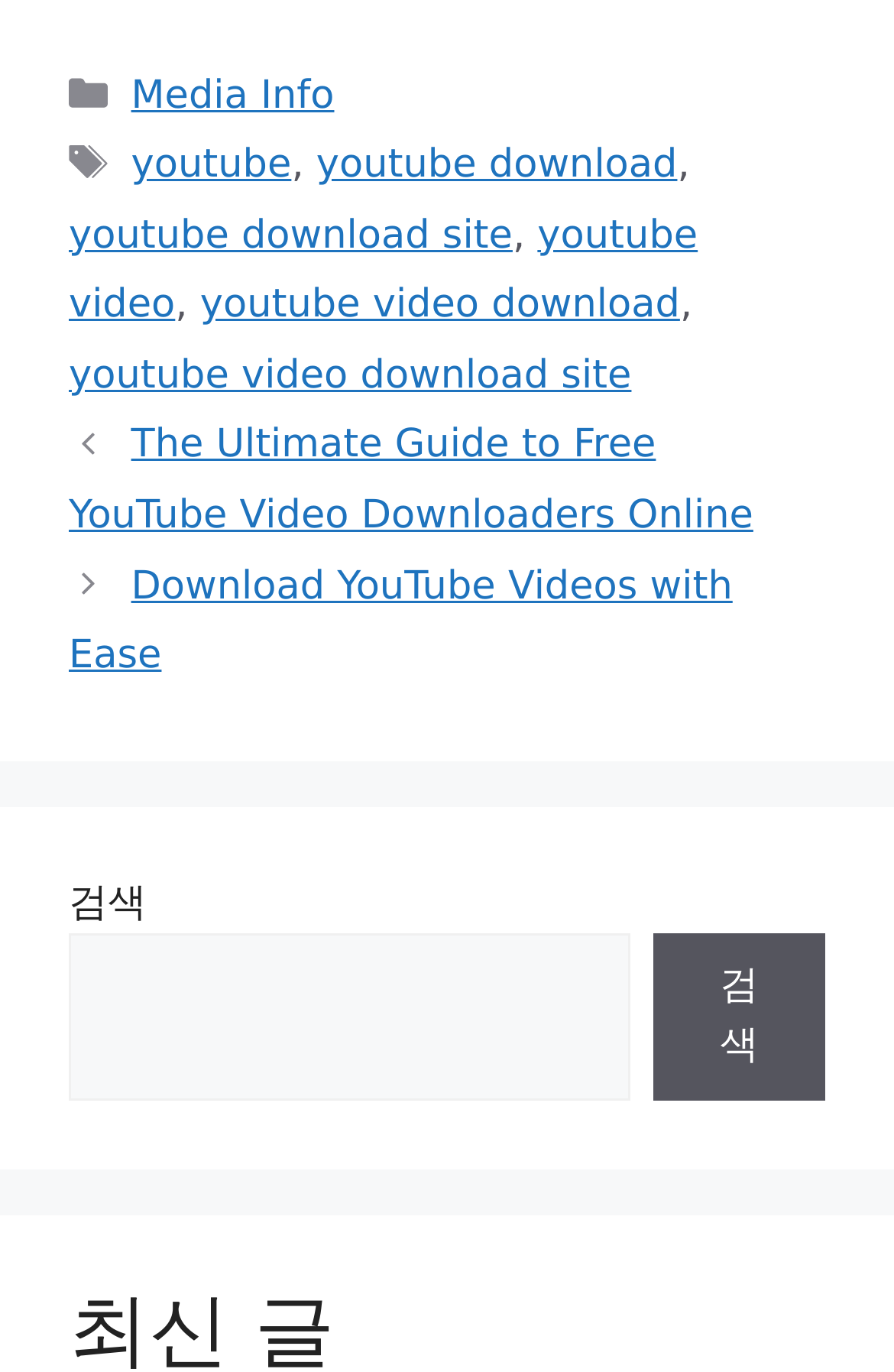How many links are in the footer?
Please provide a detailed answer to the question.

I counted the number of link elements in the footer section, which includes 'Media Info', 'youtube', 'youtube download', 'youtube download site', 'youtube video', 'youtube video download', 'youtube video download site', and 'Posts'.